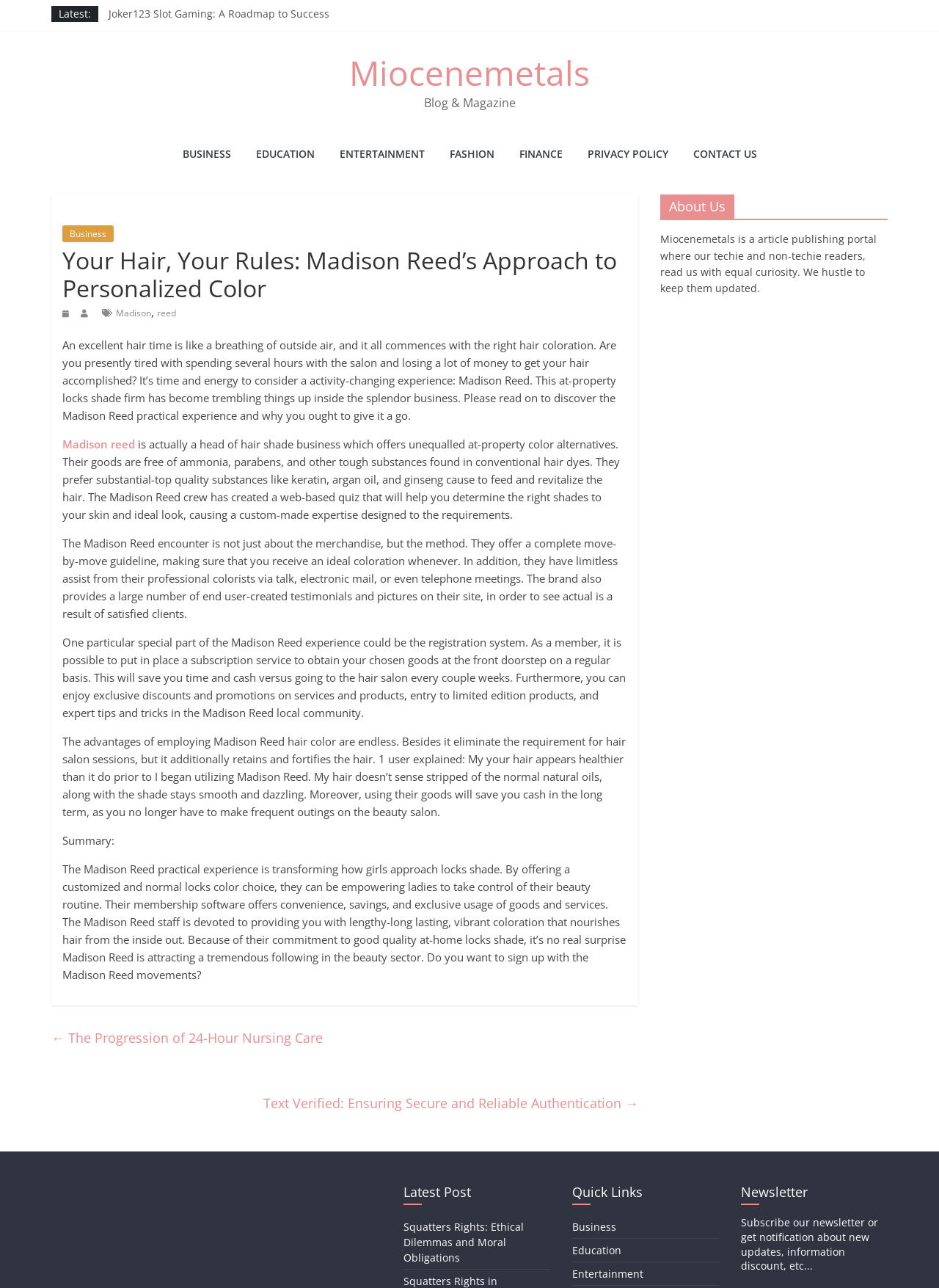Based on the image, please elaborate on the answer to the following question:
What is the subscription service offered by Madison Reed?

I found the answer by reading the article content, which states that Madison Reed's subscription service allows users to set up regular delivery of their chosen products, saving time and money.